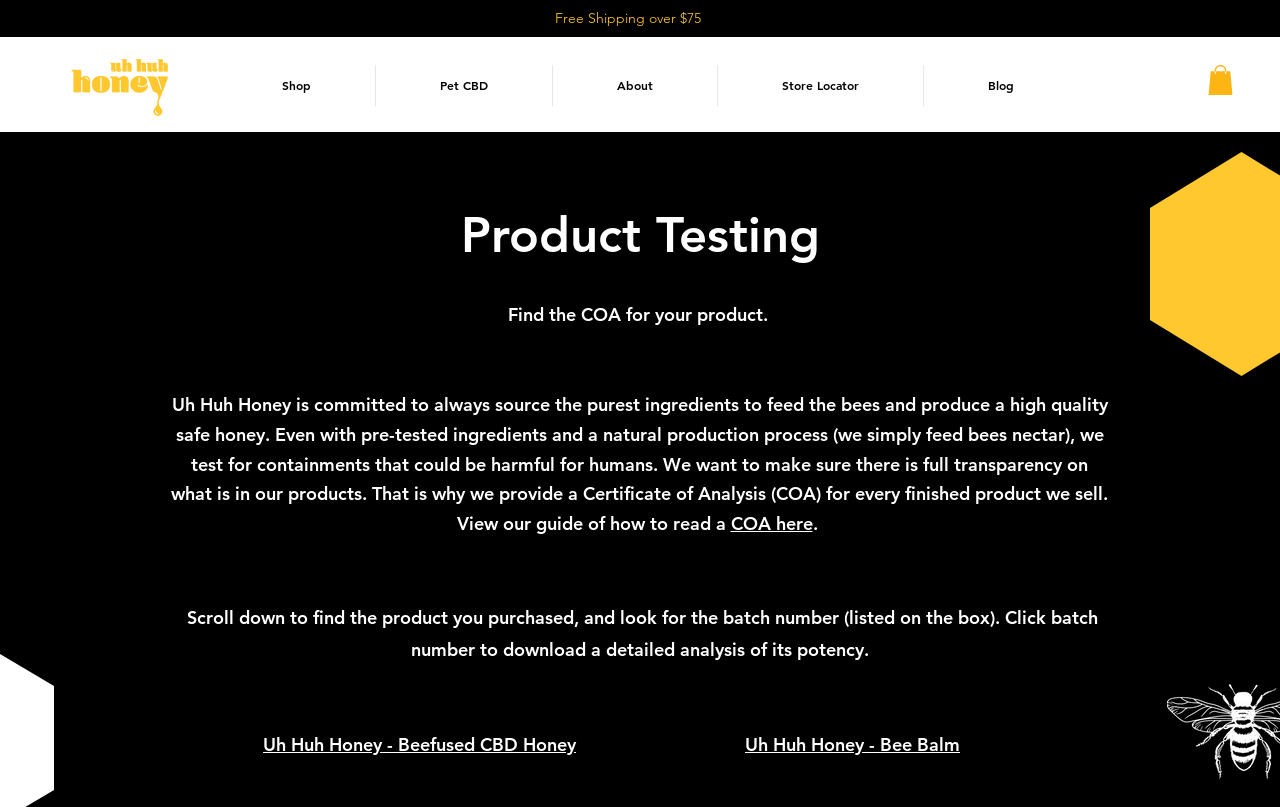What is the purpose of Uh Huh Honey's product testing?
Can you provide an in-depth and detailed response to the question?

According to the webpage, Uh Huh Honey tests their products to ensure transparency and safety, even with pre-tested ingredients and a natural production process, to make sure there are no harmful contaminants for humans.